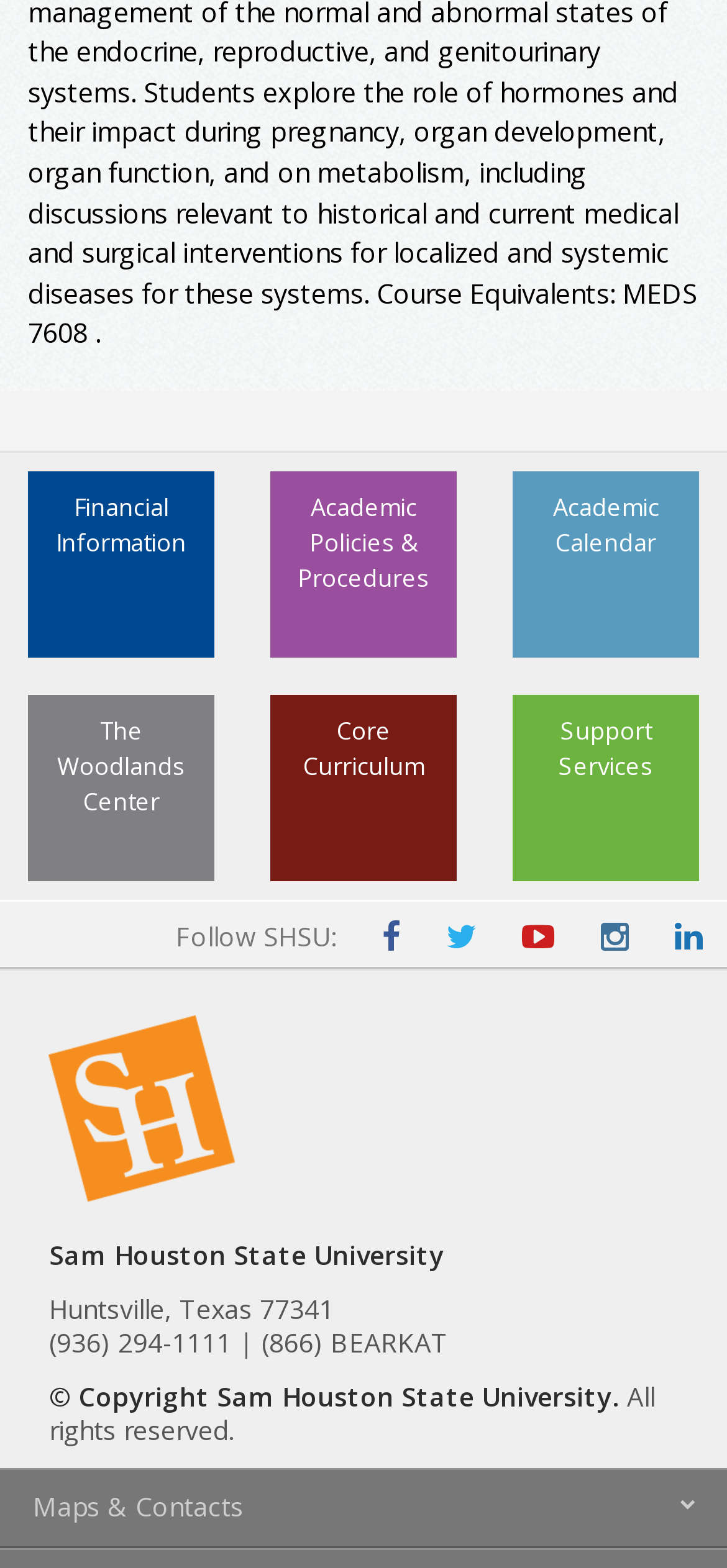What is the phone number of the university?
Please respond to the question with as much detail as possible.

I found the answer by looking at the static text that contains the phone number, which is located at the bottom of the page, below the university's name and address.